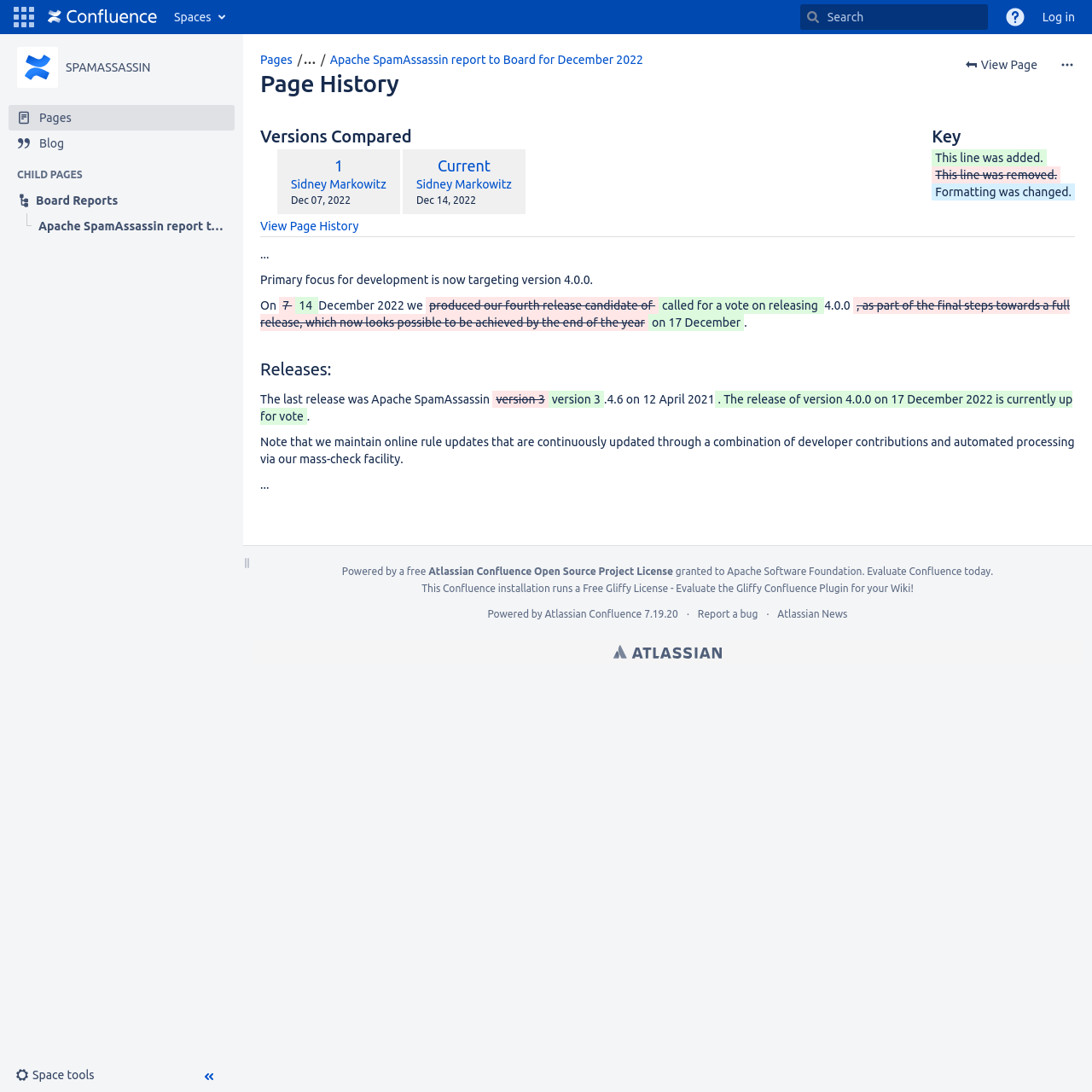Pinpoint the bounding box coordinates of the clickable area necessary to execute the following instruction: "Go to home page". The coordinates should be given as four float numbers between 0 and 1, namely [left, top, right, bottom].

[0.036, 0.0, 0.152, 0.031]